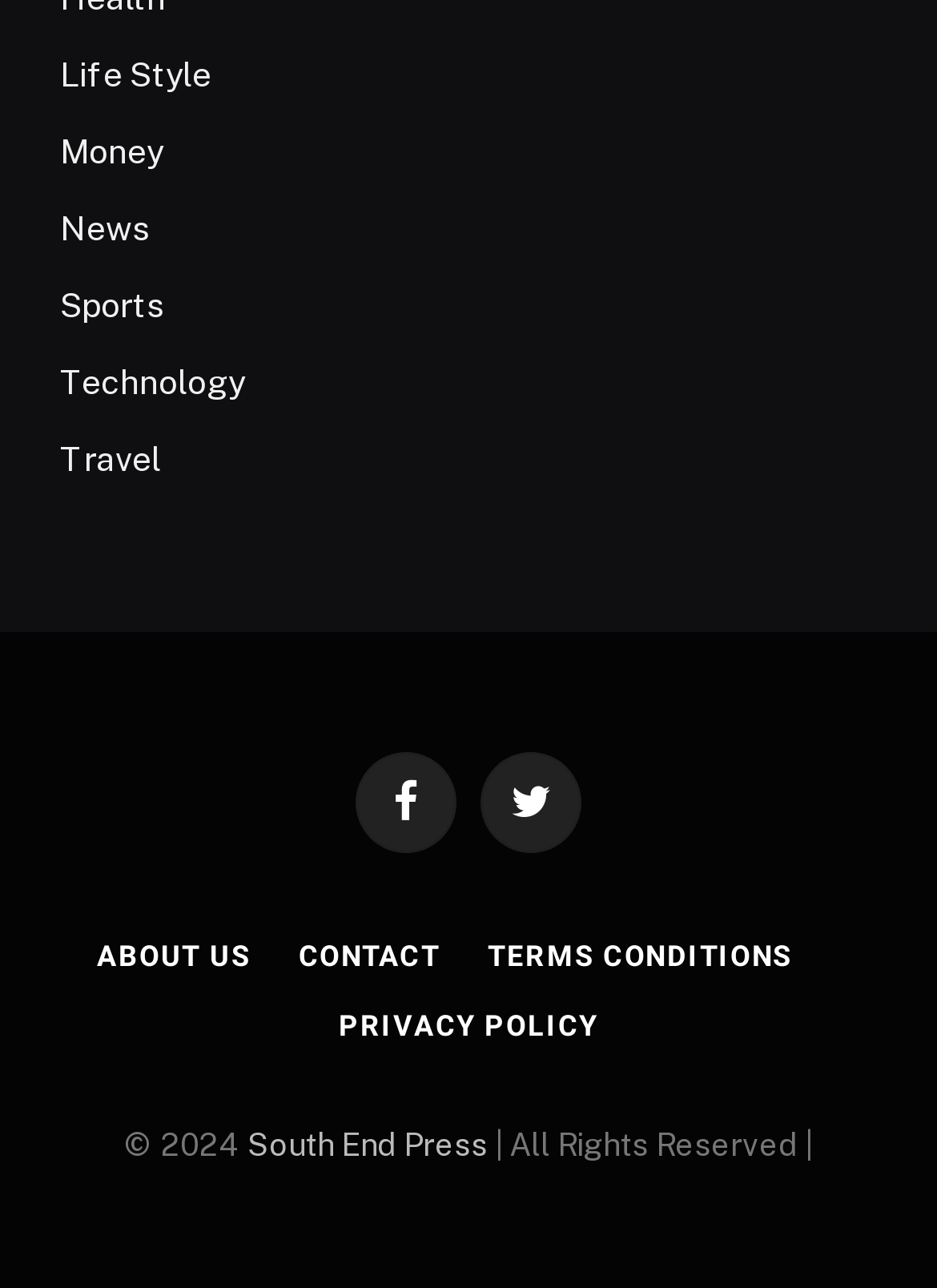Answer the question briefly using a single word or phrase: 
What is the year of the copyright?

2024